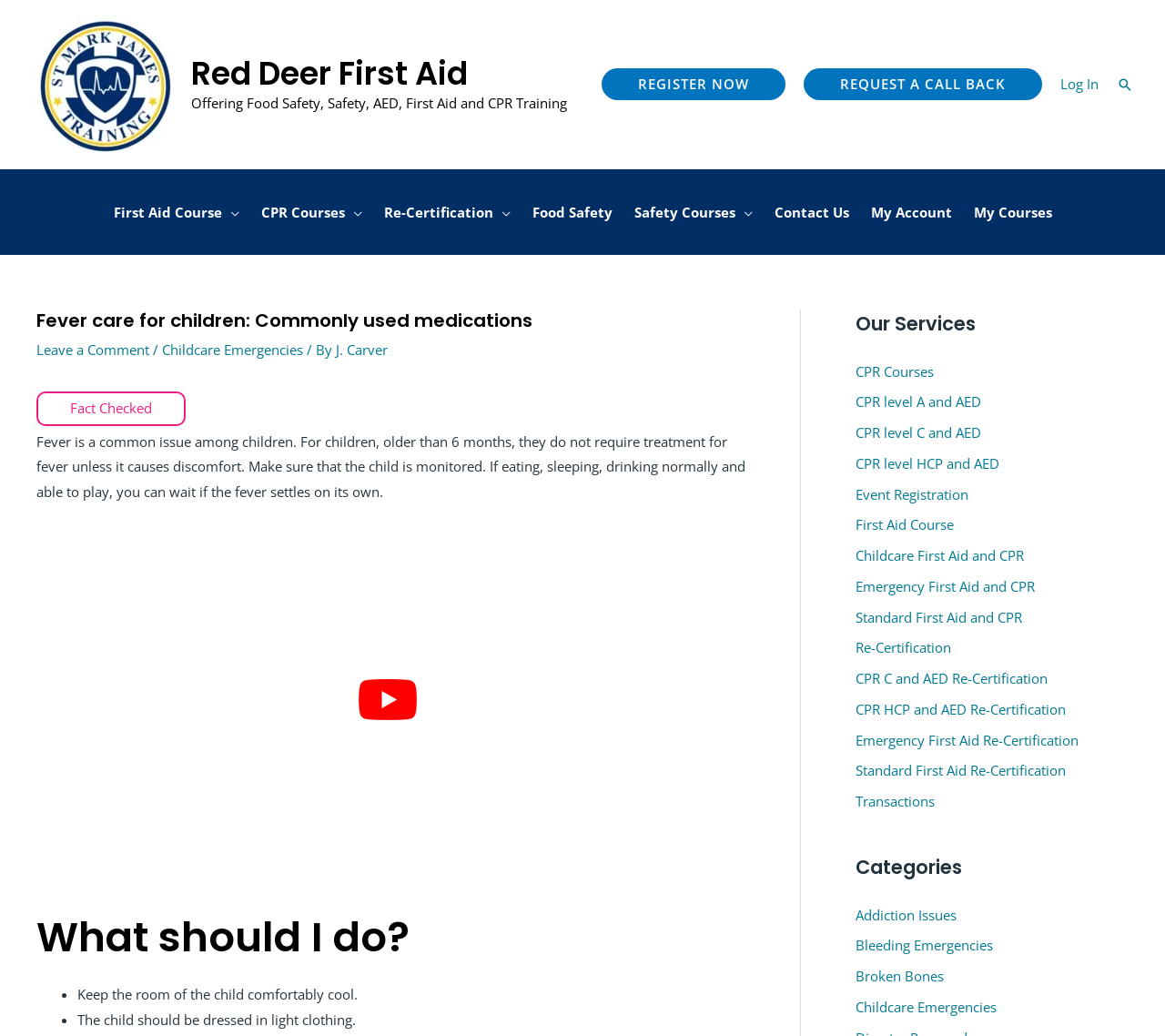Determine the bounding box coordinates of the element's region needed to click to follow the instruction: "Search for something". Provide these coordinates as four float numbers between 0 and 1, formatted as [left, top, right, bottom].

[0.959, 0.073, 0.973, 0.089]